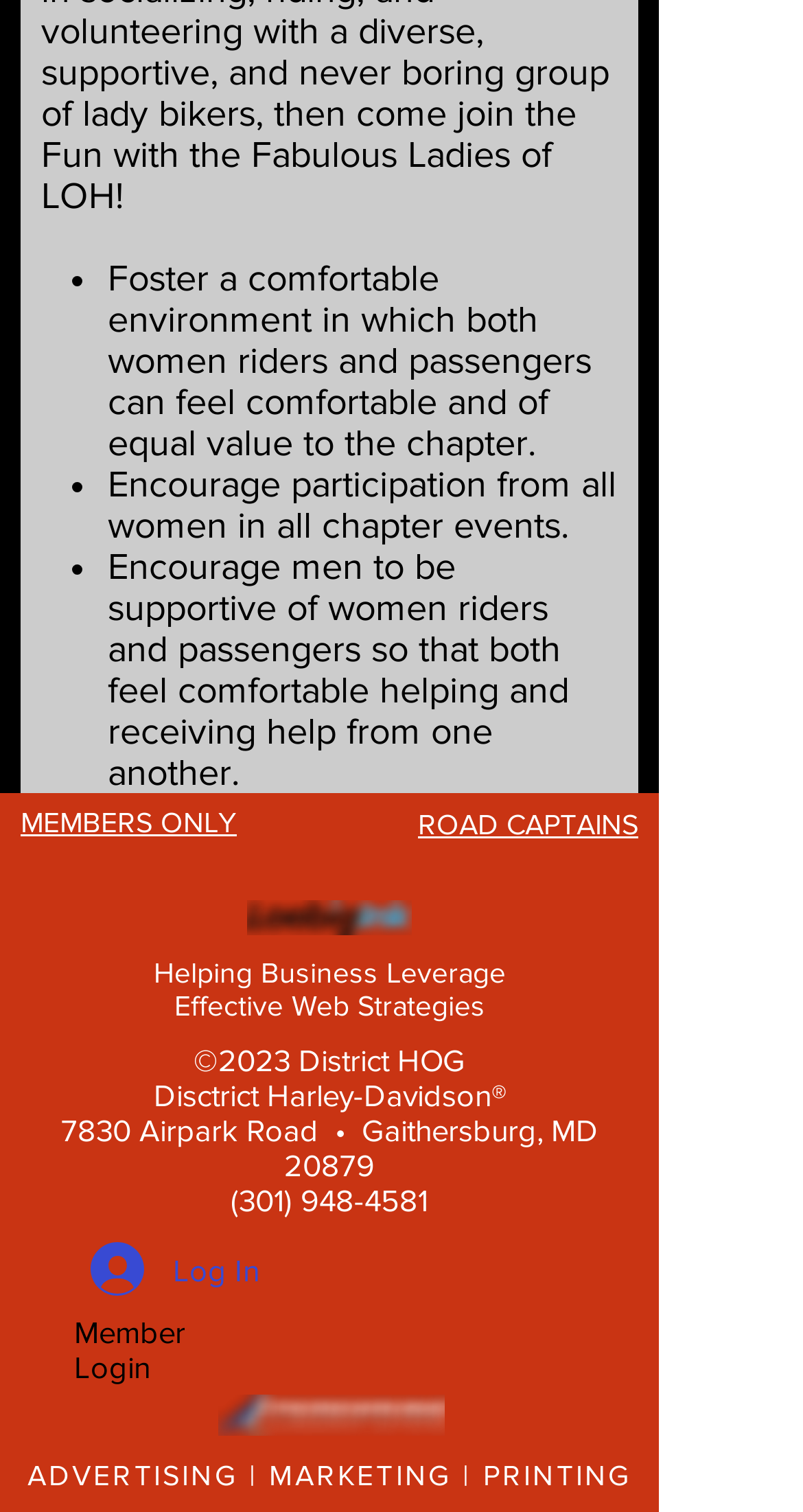Use the details in the image to answer the question thoroughly: 
What is the login button text?

The login button text is 'Log In', which is located at the bottom of the webpage, above the footer section.